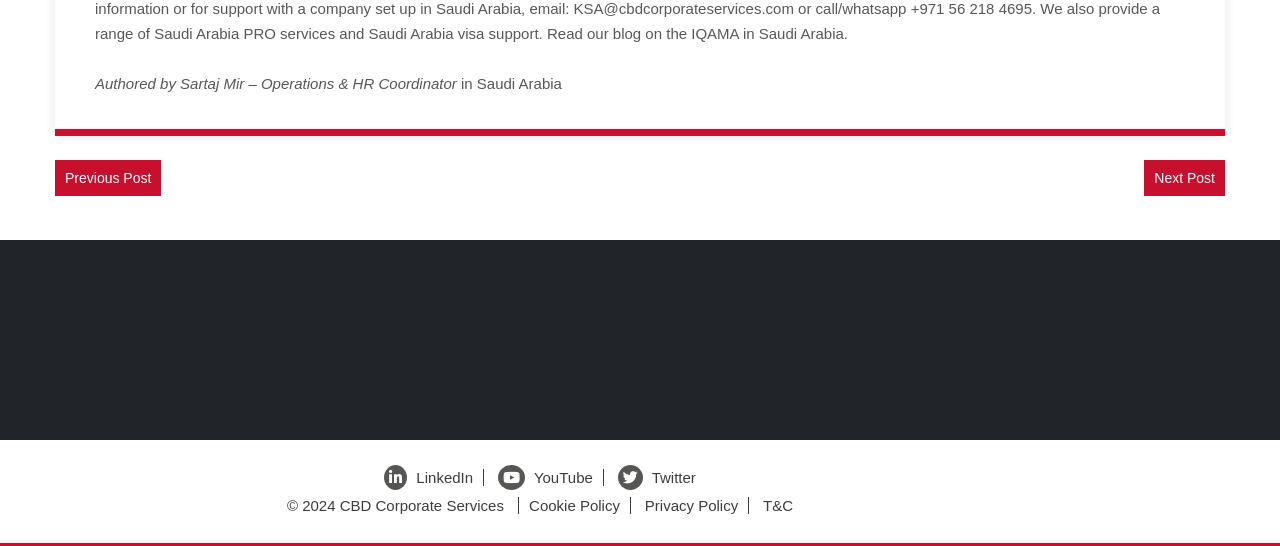Determine the bounding box coordinates for the region that must be clicked to execute the following instruction: "Follow us on LinkedIn".

[0.3, 0.859, 0.377, 0.89]